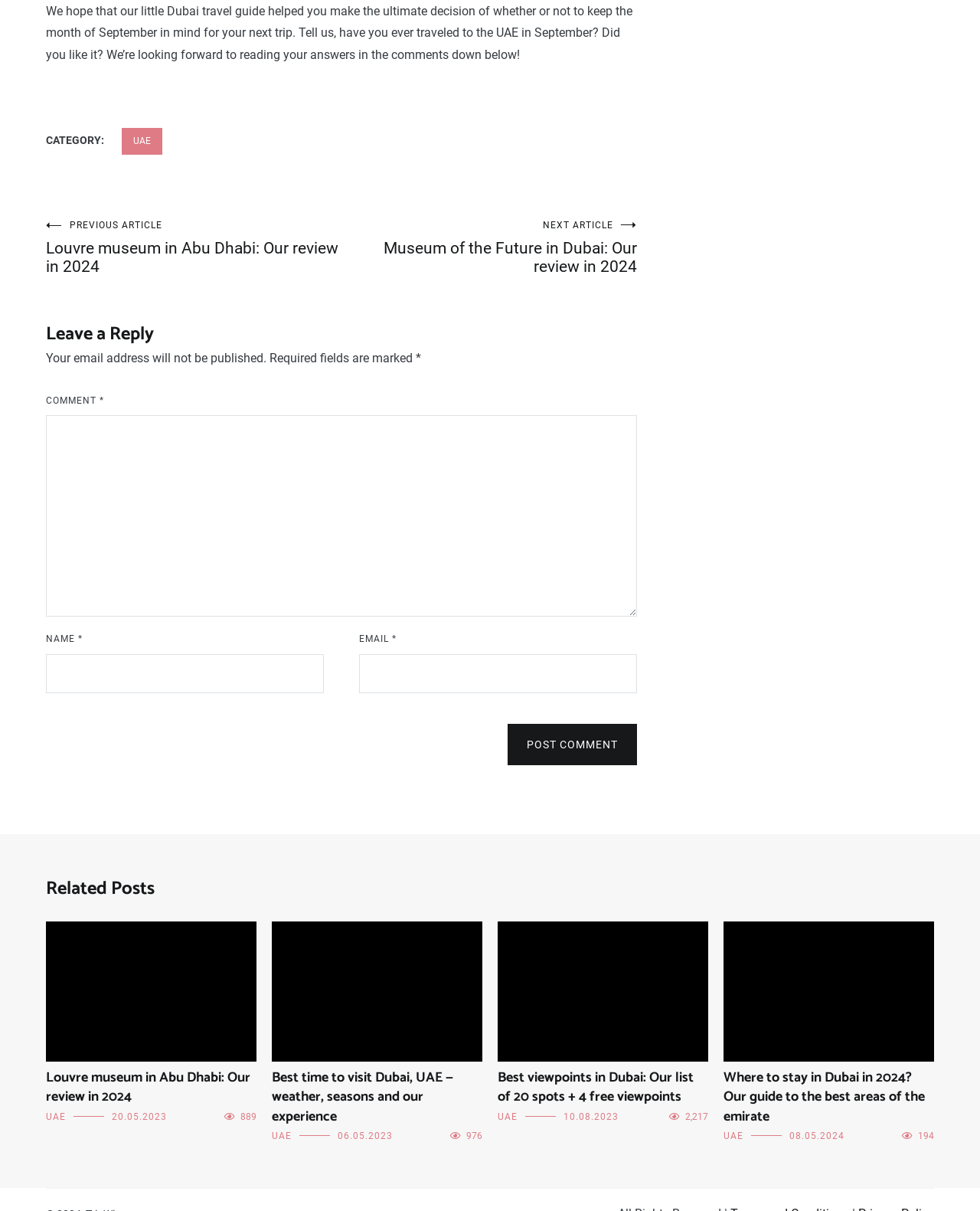Determine the bounding box coordinates of the section to be clicked to follow the instruction: "Click on the previous article". The coordinates should be given as four float numbers between 0 and 1, formatted as [left, top, right, bottom].

[0.047, 0.182, 0.348, 0.228]